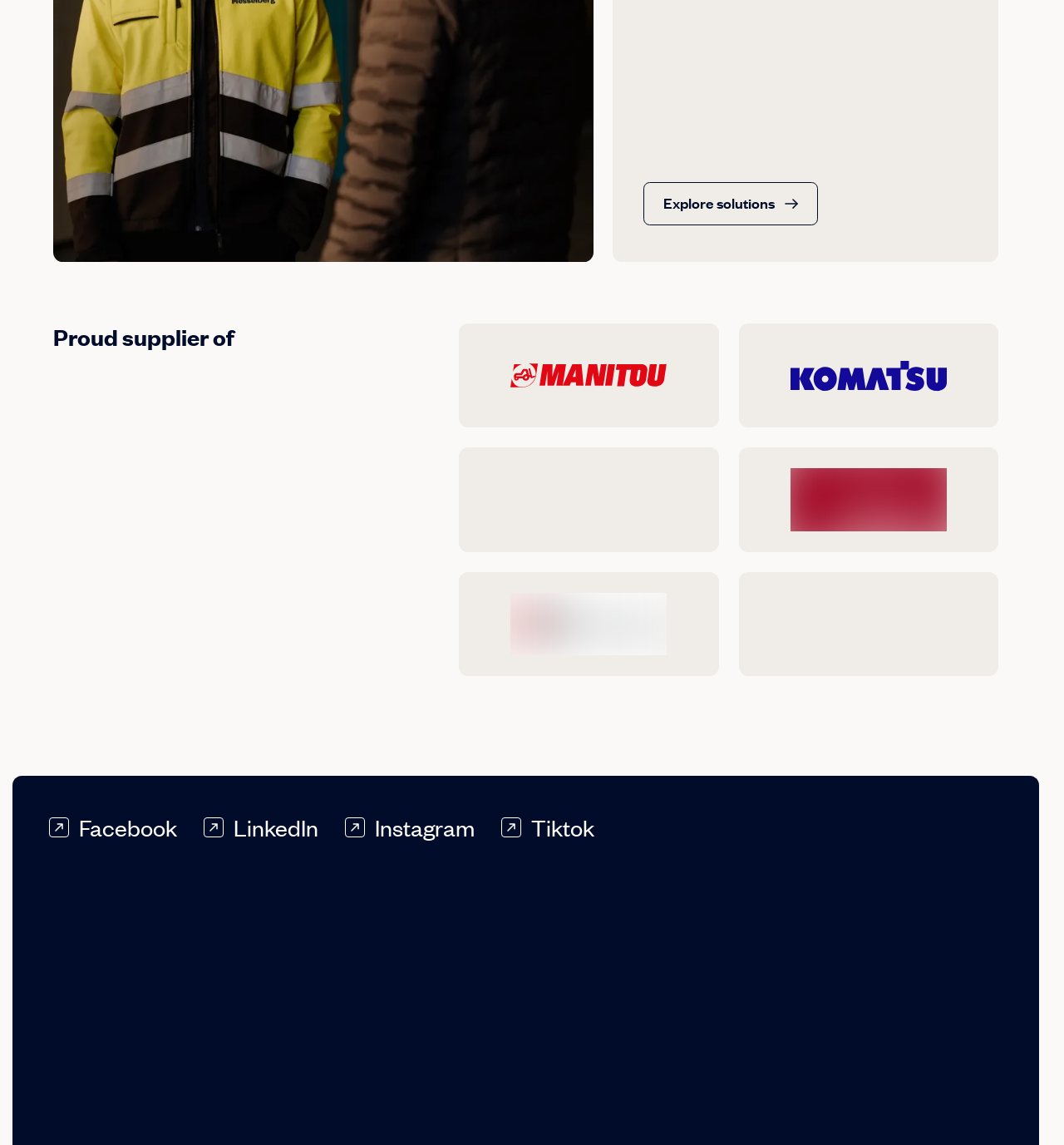Please find the bounding box coordinates in the format (top-left x, top-left y, bottom-right x, bottom-right y) for the given element description. Ensure the coordinates are floating point numbers between 0 and 1. Description: Explore solutions

[0.605, 0.159, 0.769, 0.197]